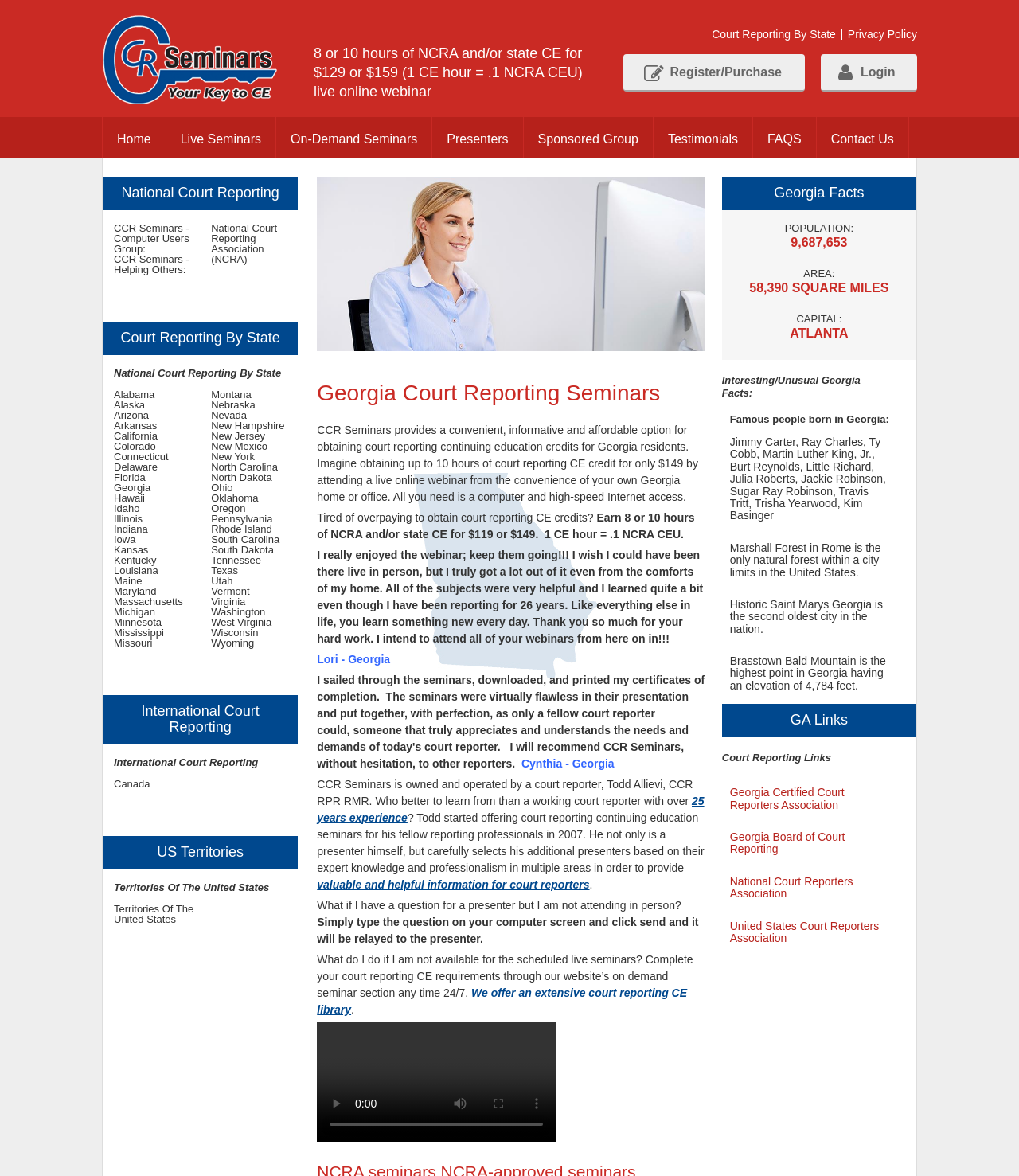Please locate the UI element described by "Georgia Board of Court Reporting" and provide its bounding box coordinates.

[0.716, 0.706, 0.829, 0.727]